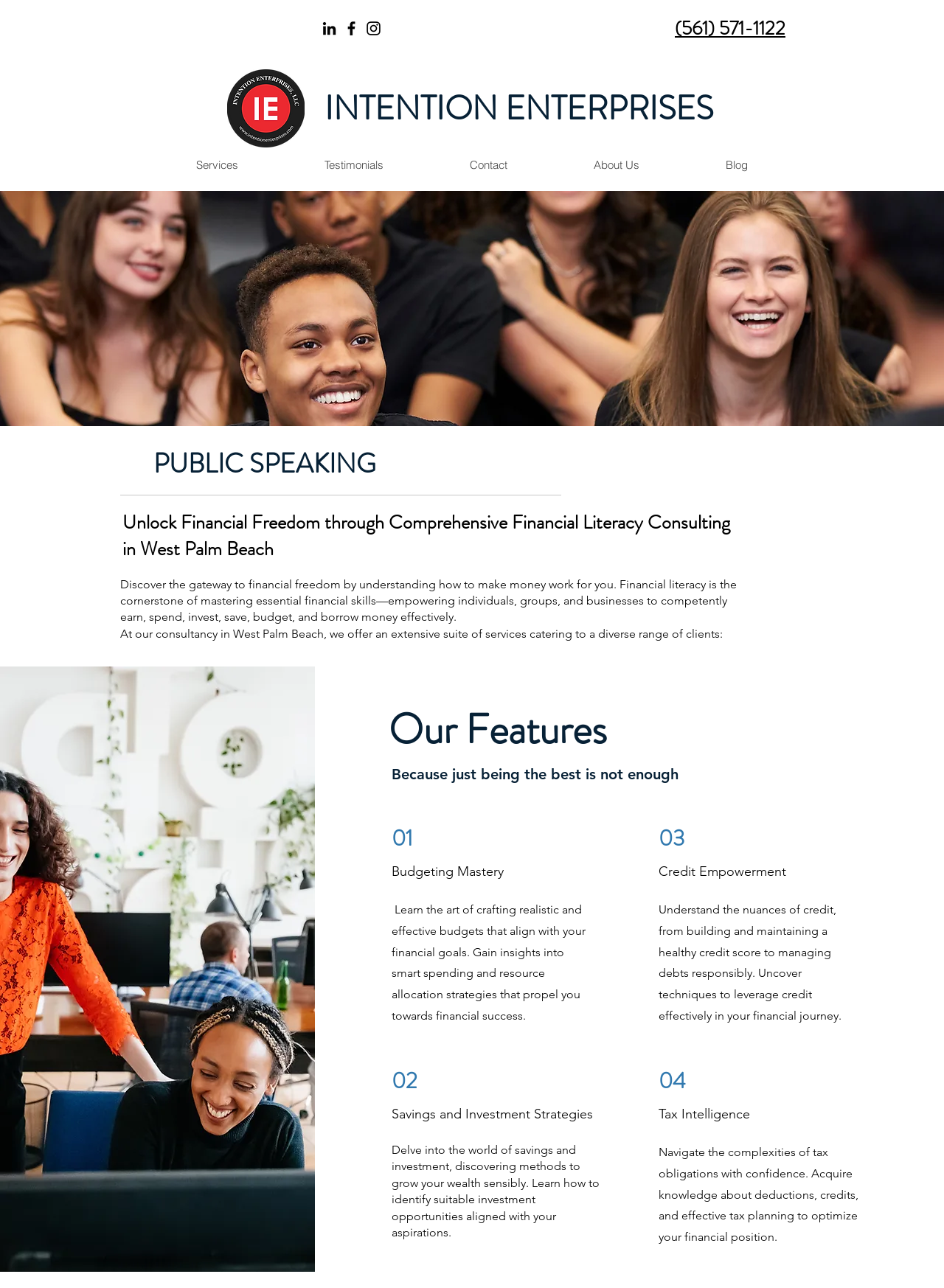Locate the bounding box coordinates of the clickable area needed to fulfill the instruction: "Visit INTENTION ENTERPRISES".

[0.343, 0.066, 0.755, 0.103]